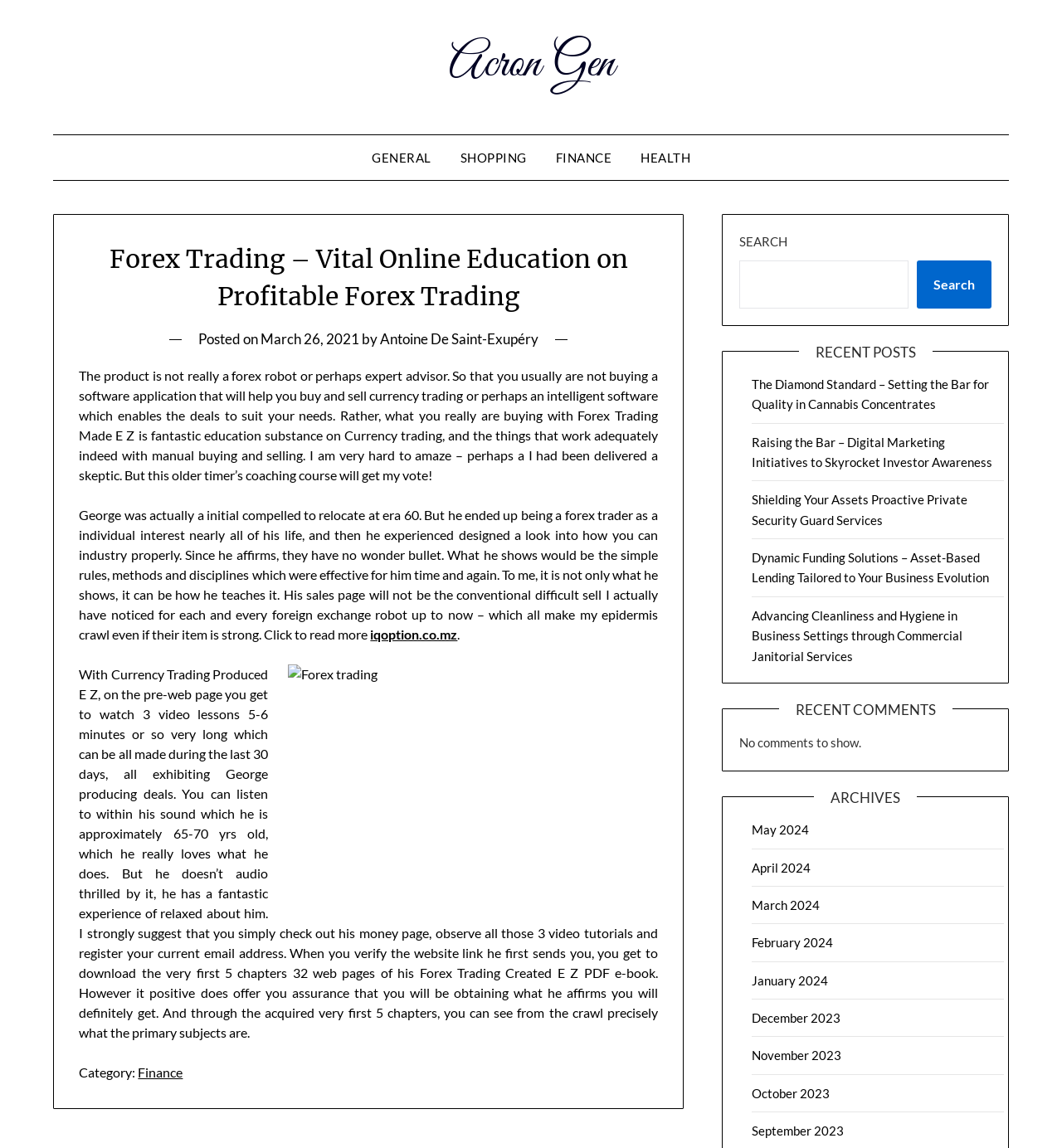Determine the bounding box coordinates of the clickable element to complete this instruction: "go to December 2014". Provide the coordinates in the format of four float numbers between 0 and 1, [left, top, right, bottom].

None